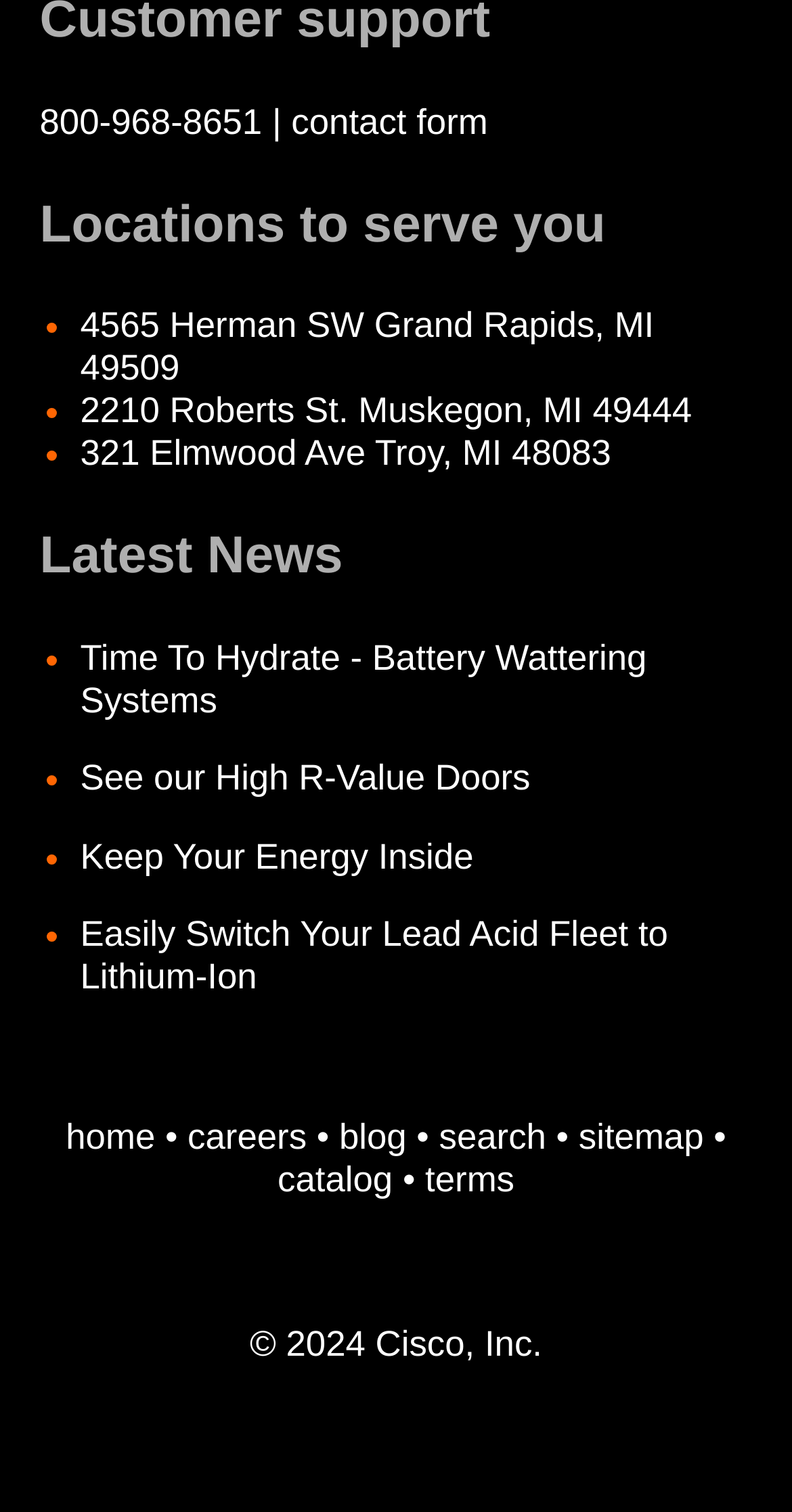How many social media links are there?
Using the information from the image, give a concise answer in one word or a short phrase.

3